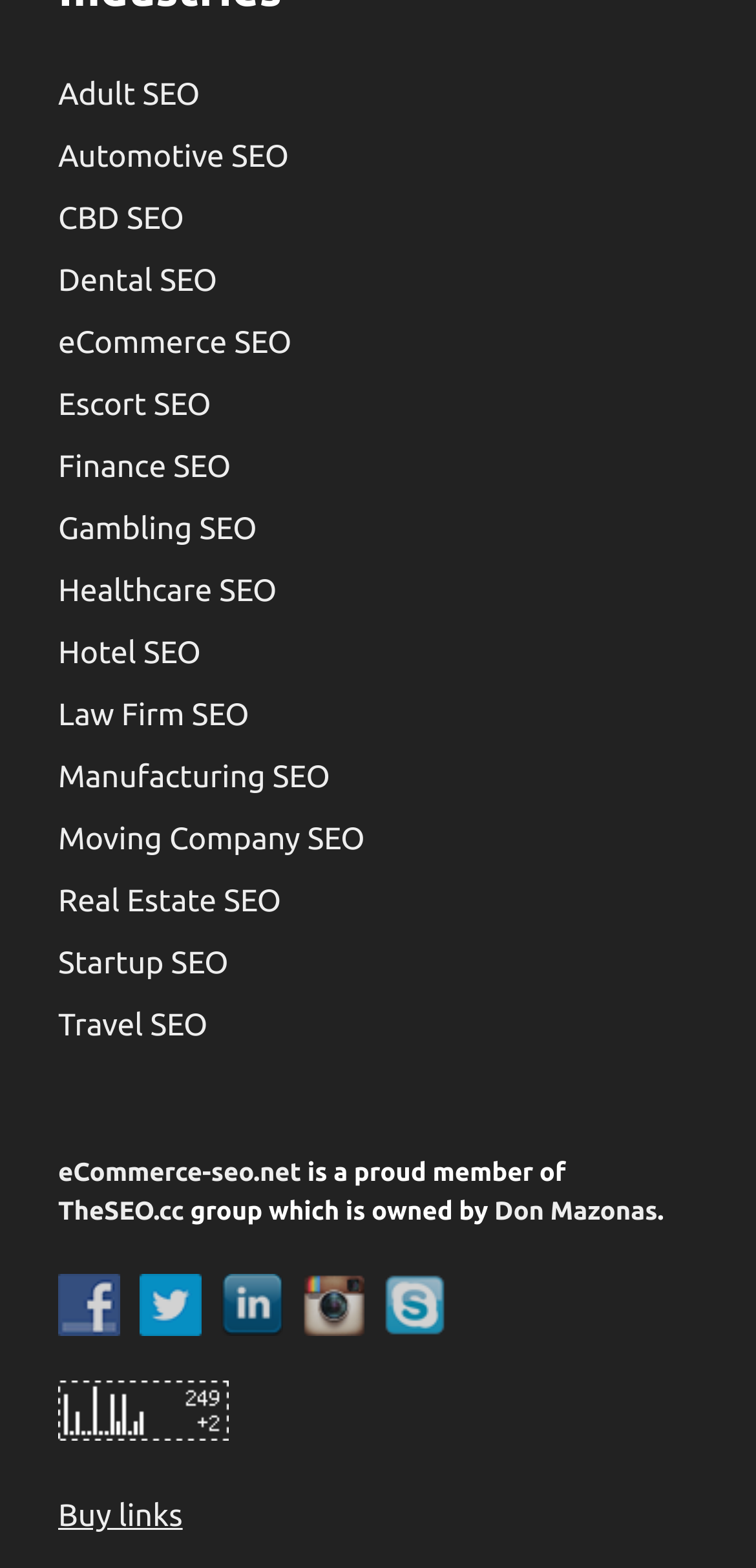Select the bounding box coordinates of the element I need to click to carry out the following instruction: "Check out Healthcare SEO".

[0.077, 0.366, 0.366, 0.388]